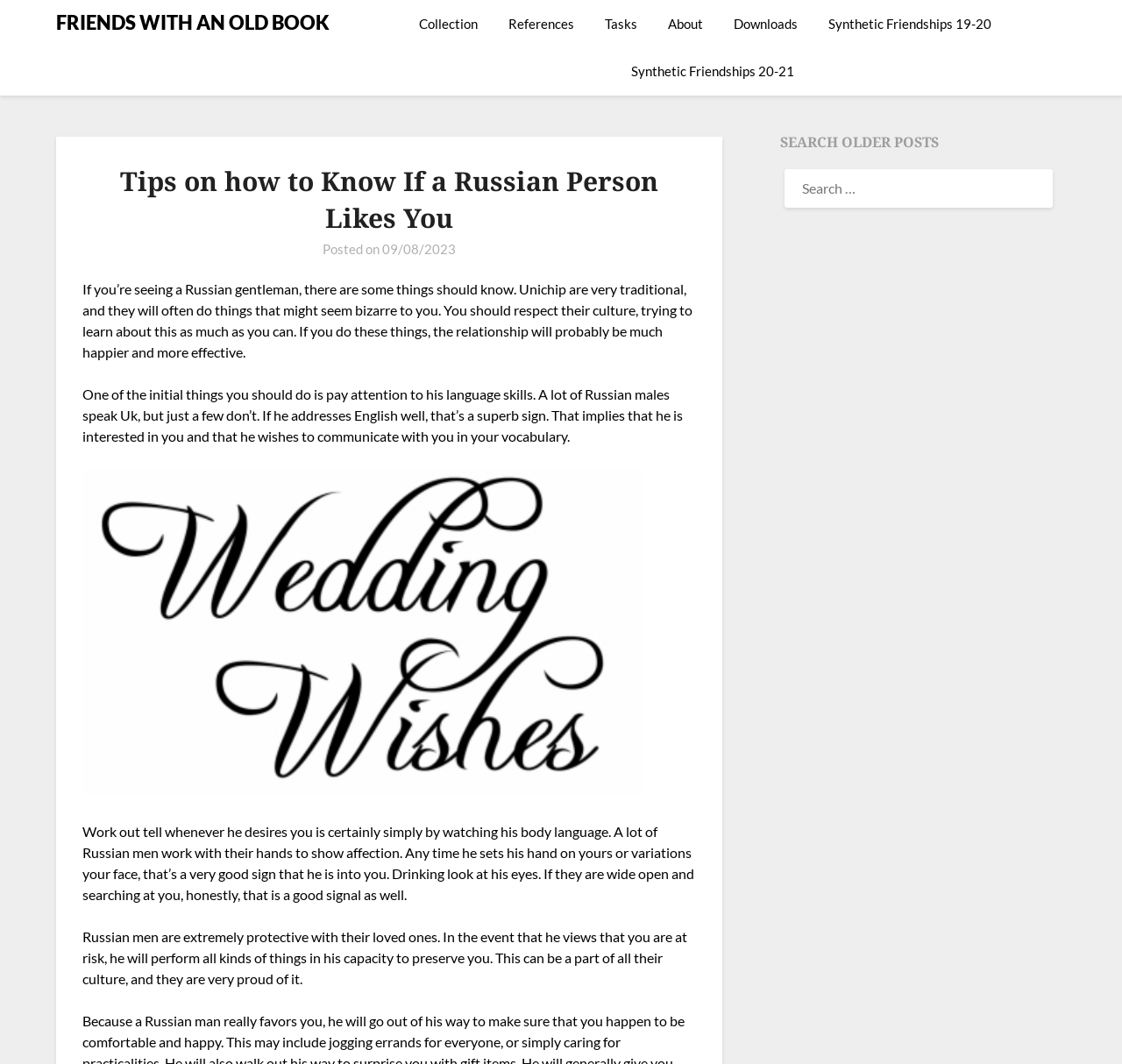Use a single word or phrase to answer the following:
What is the purpose of the search box?

Search older posts